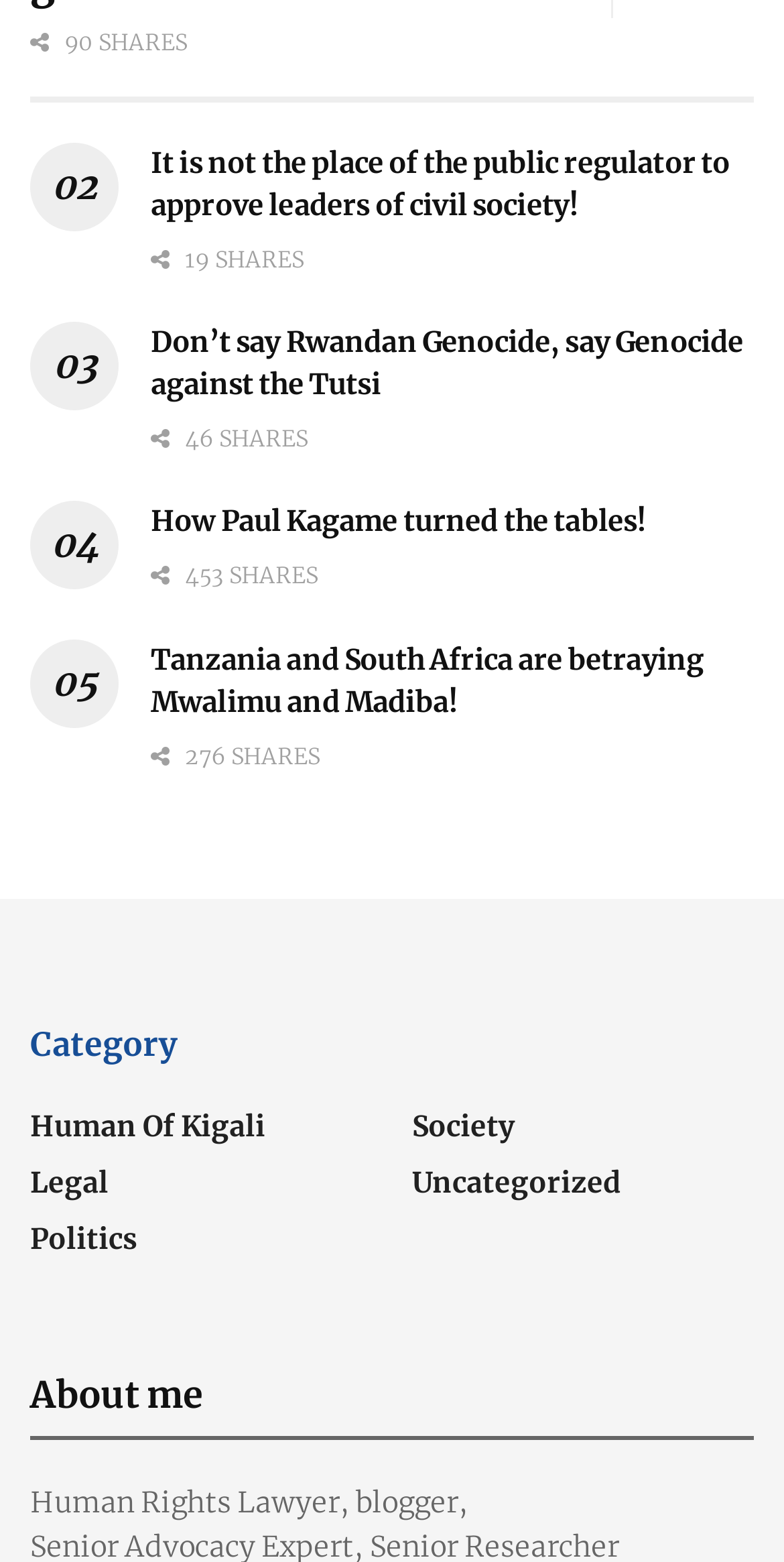Please determine the bounding box coordinates of the element to click in order to execute the following instruction: "Learn more about the author". The coordinates should be four float numbers between 0 and 1, specified as [left, top, right, bottom].

[0.038, 0.95, 0.597, 0.973]